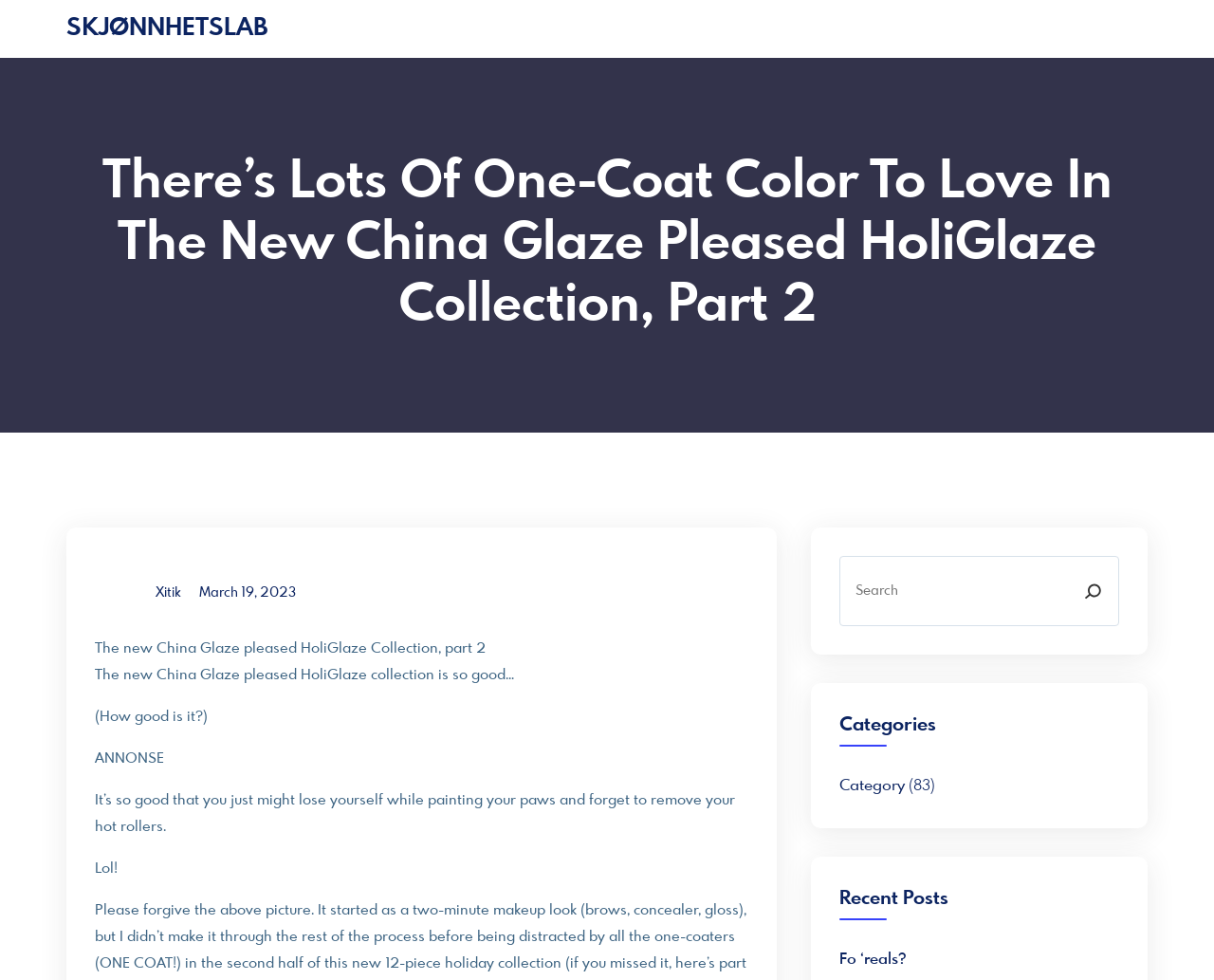Predict the bounding box of the UI element based on this description: "Category".

[0.692, 0.789, 0.746, 0.816]